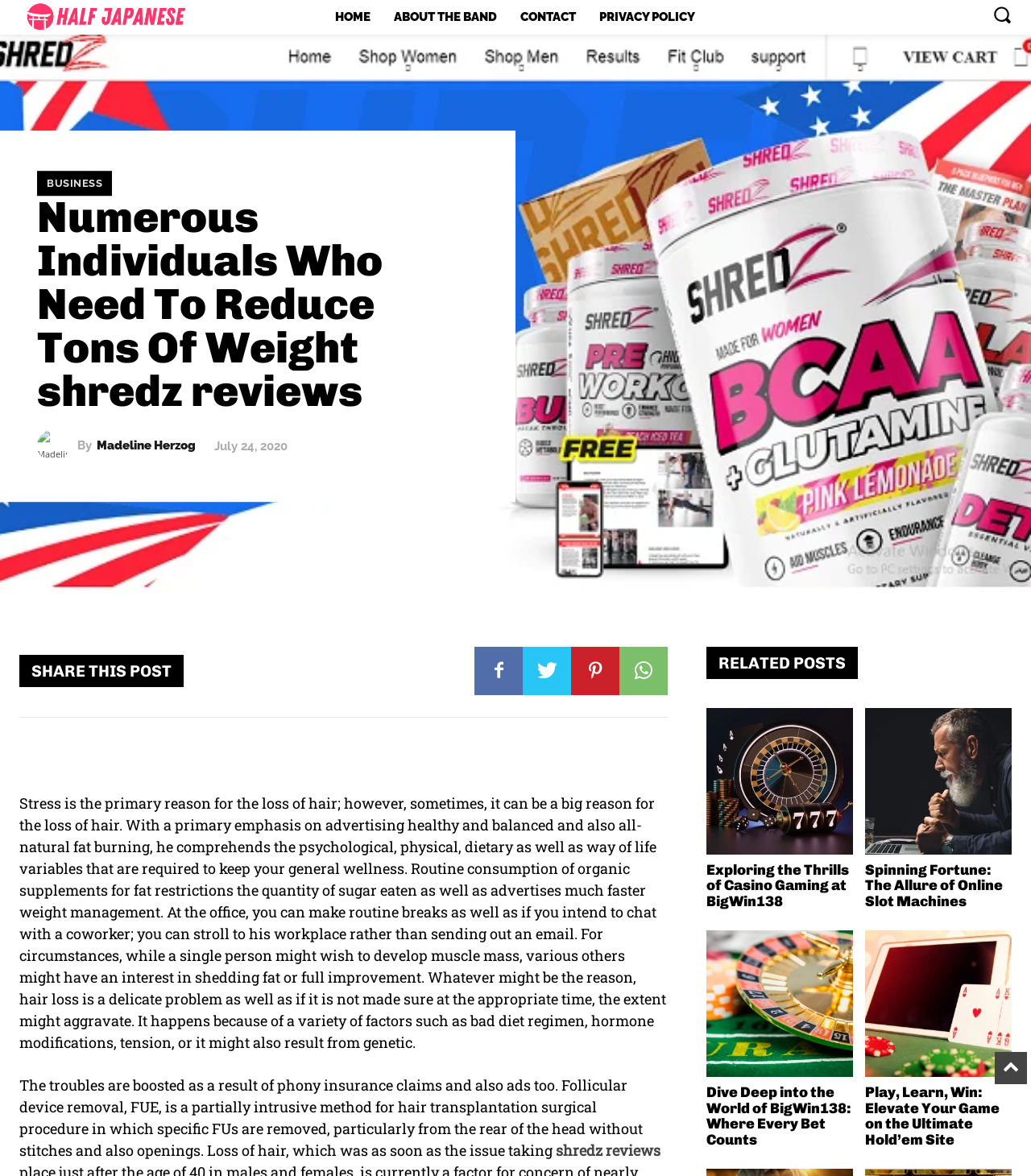What is the category of the related posts section?
Examine the screenshot and reply with a single word or phrase.

Casino Gaming